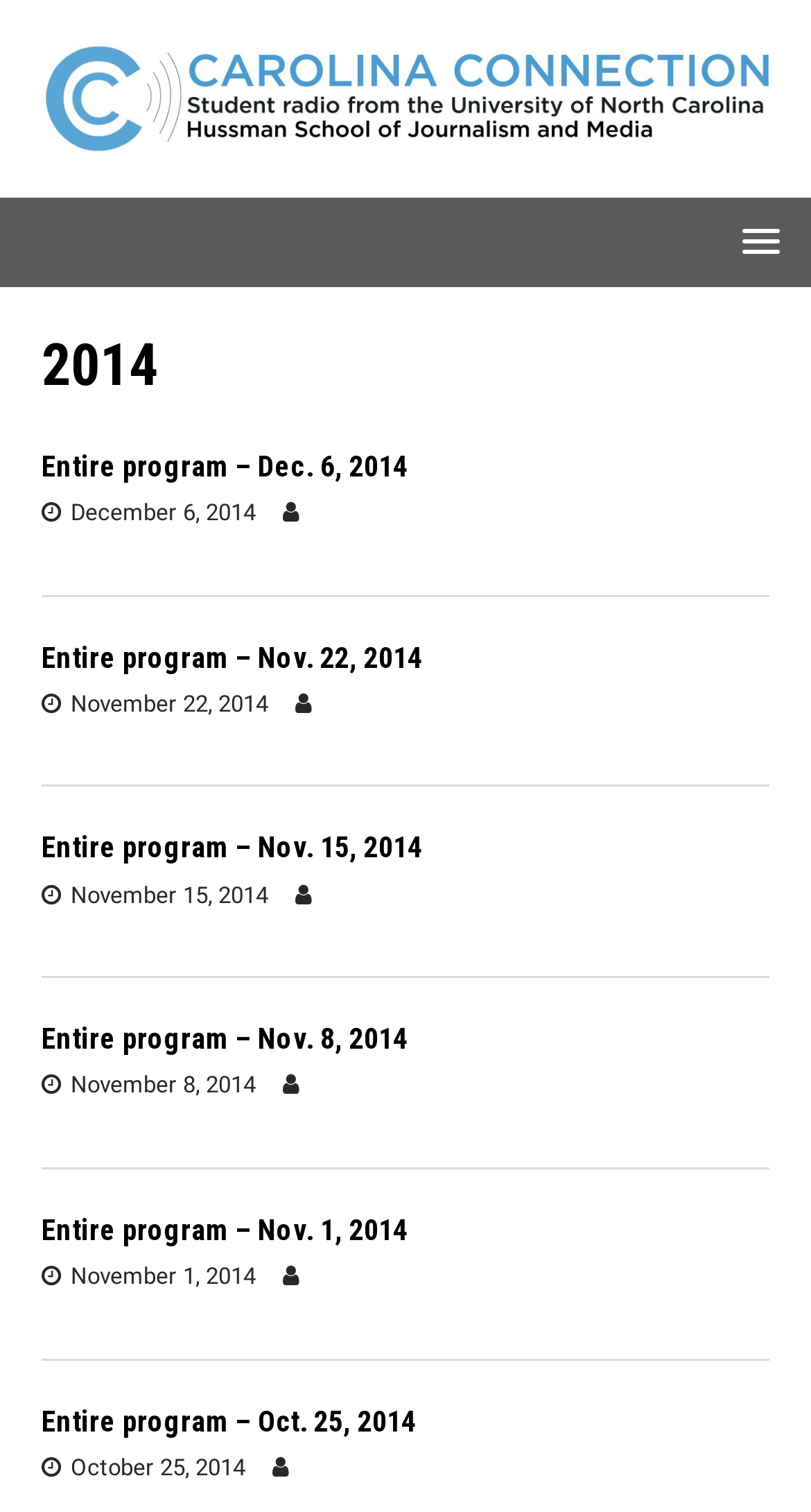How many articles are on this webpage?
Using the image provided, answer with just one word or phrase.

5